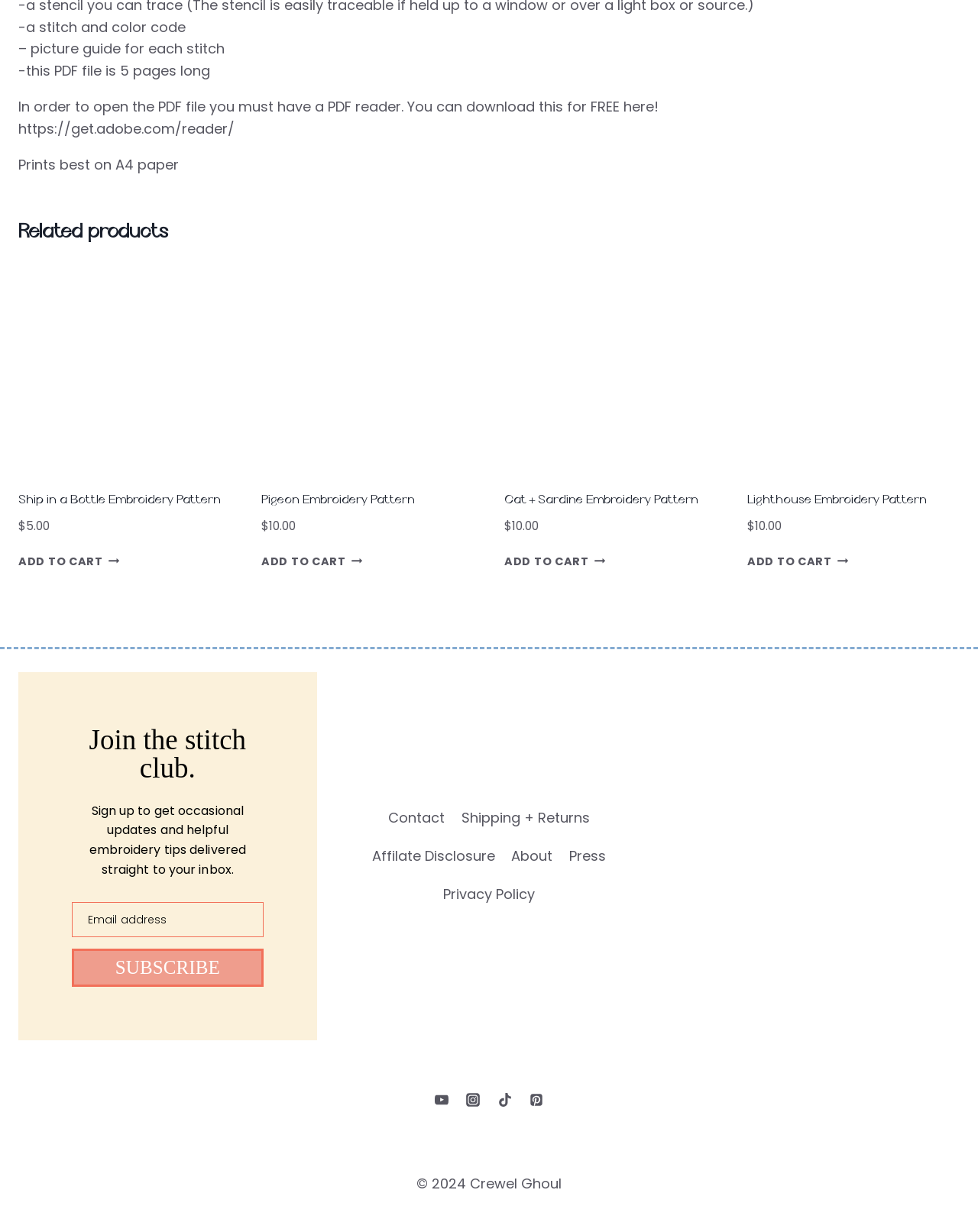What is the file format of the embroidery pattern?
Based on the visual information, provide a detailed and comprehensive answer.

The answer can be found in the text 'In order to open the PDF file you must have a PDF reader.' which indicates that the file format of the embroidery pattern is PDF.